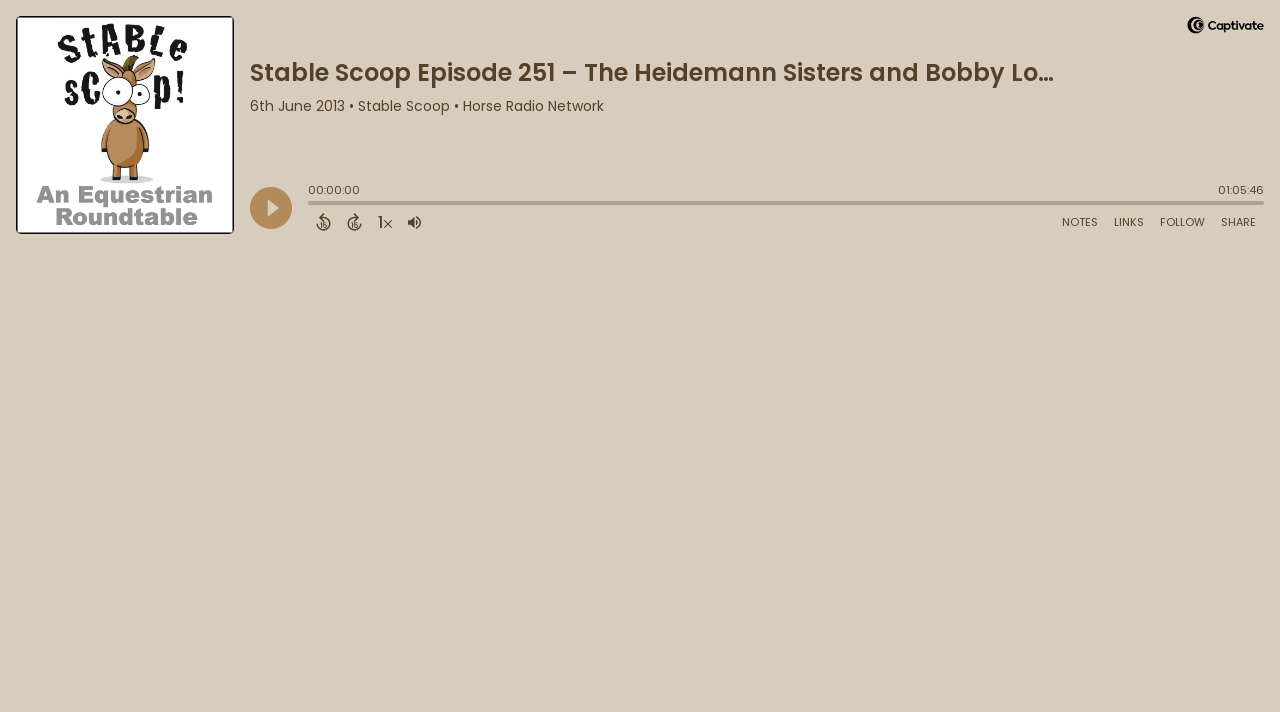What is the current timestamp of the podcast episode?
Please provide a comprehensive answer based on the details in the screenshot.

The current timestamp of the podcast episode can be found in the StaticText element with the text '00:00:00' which is a child of the generic element 'Current timestamp'.